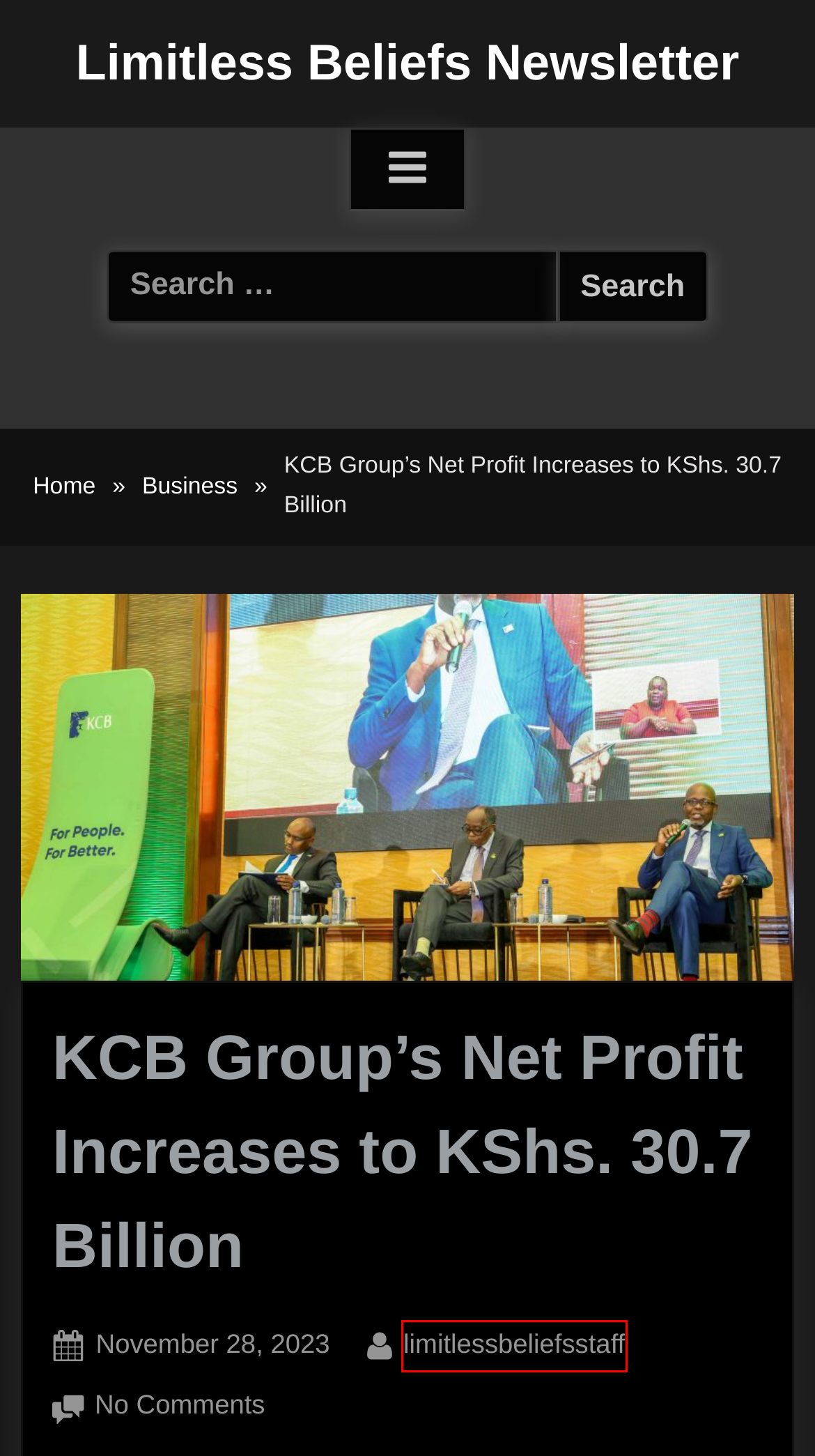Given a webpage screenshot featuring a red rectangle around a UI element, please determine the best description for the new webpage that appears after the element within the bounding box is clicked. The options are:
A. limitlessbeliefsstaff – Limitless Beliefs Newsletter
B. Kettera Strategies Heat Map – April 2024 – Limitless Beliefs Newsletter
C. ScriptsTown - WordPress Themes, Plugins, and Tutorials
D. Limitless Beliefs Newsletter
E. Dollar set for worst month in a year, yields hold: Markets wrap – Limitless Beliefs Newsletter
F. TLG Capital leads debt/equity deal for trade finance startup – Limitless Beliefs Newsletter
G. Galp Makes Another Oil Discovery Offshore Namibia – Limitless Beliefs Newsletter
H. Business – Limitless Beliefs Newsletter

A